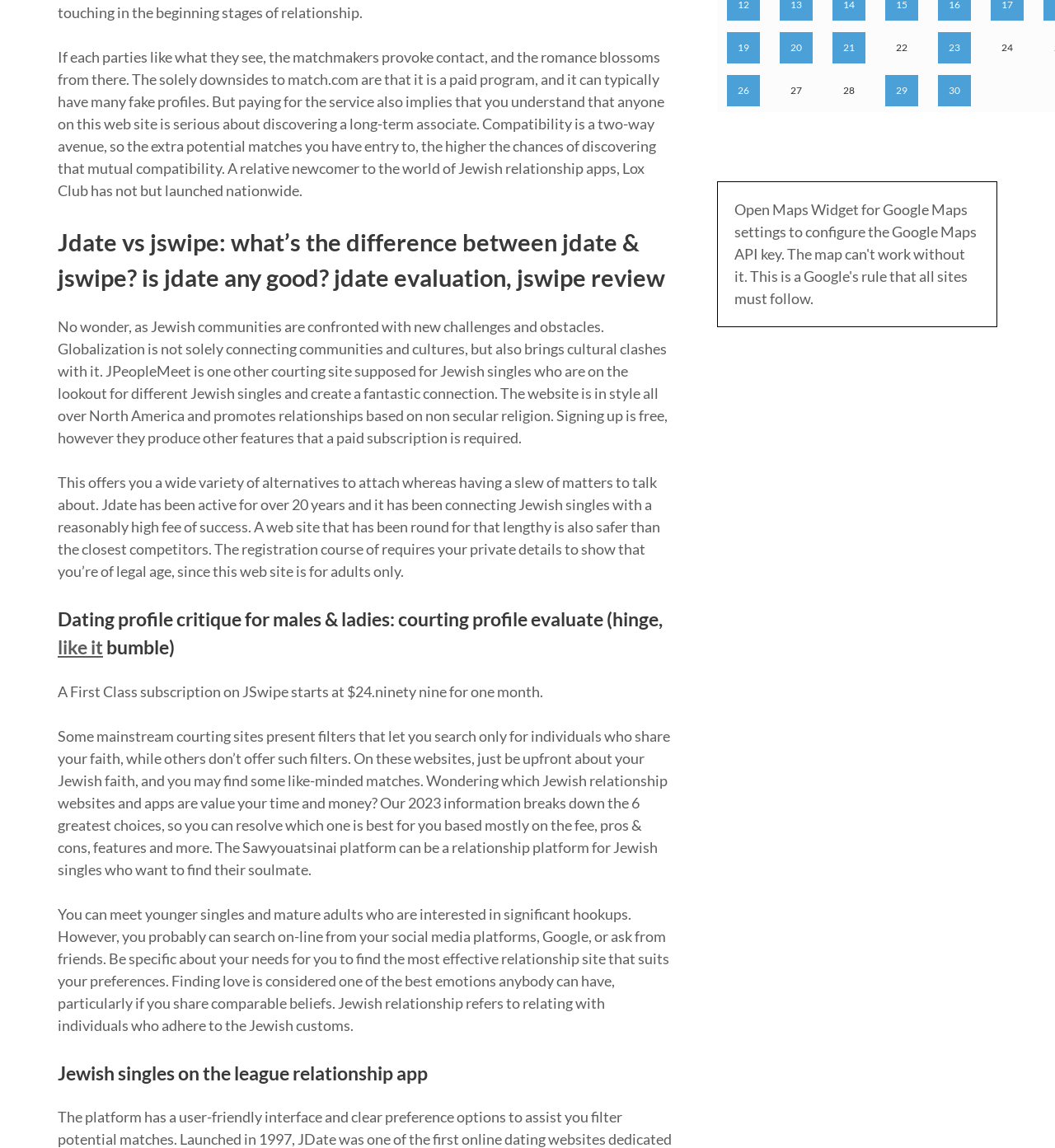Provide the bounding box coordinates of the HTML element this sentence describes: "alt="SpyApps Logo 1"".

None